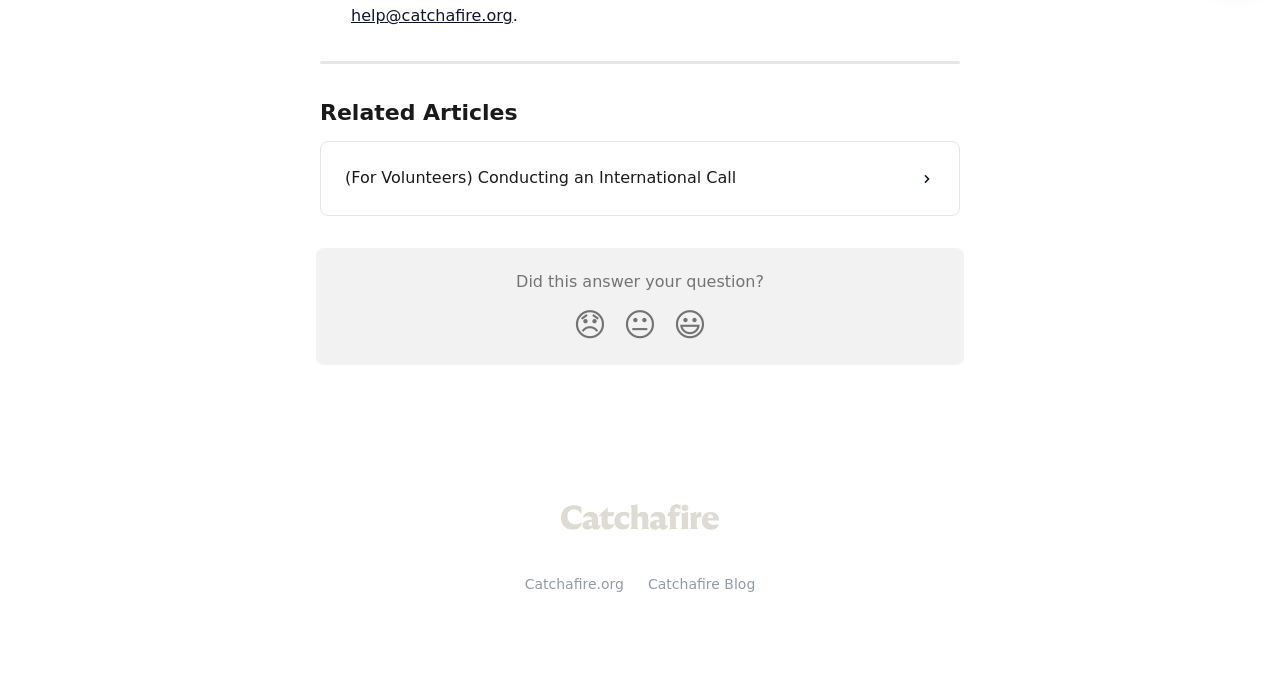Respond to the following question with a brief word or phrase:
How many reaction buttons are available?

3